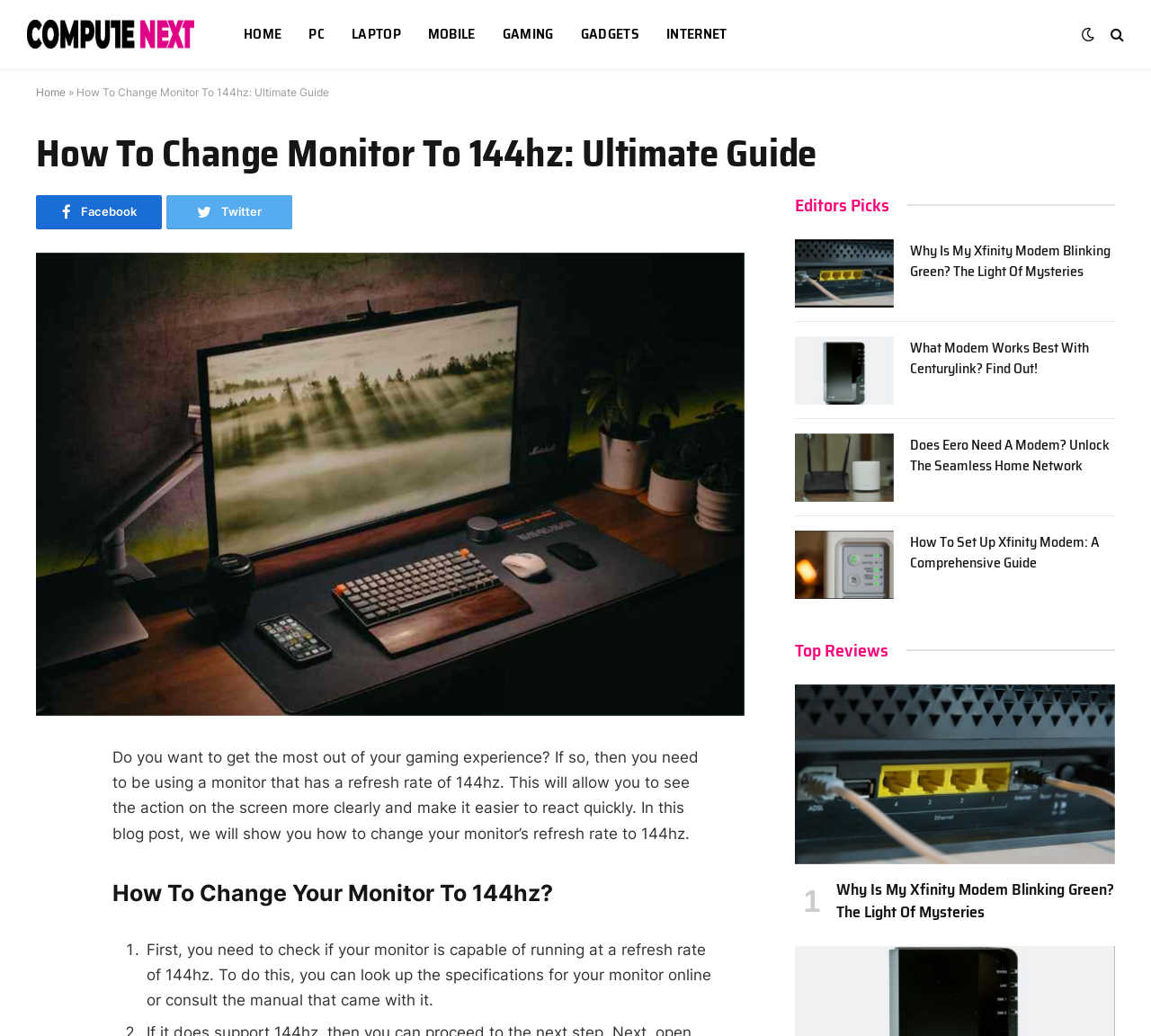Identify and provide the main heading of the webpage.

How To Change Monitor To 144hz: Ultimate Guide 